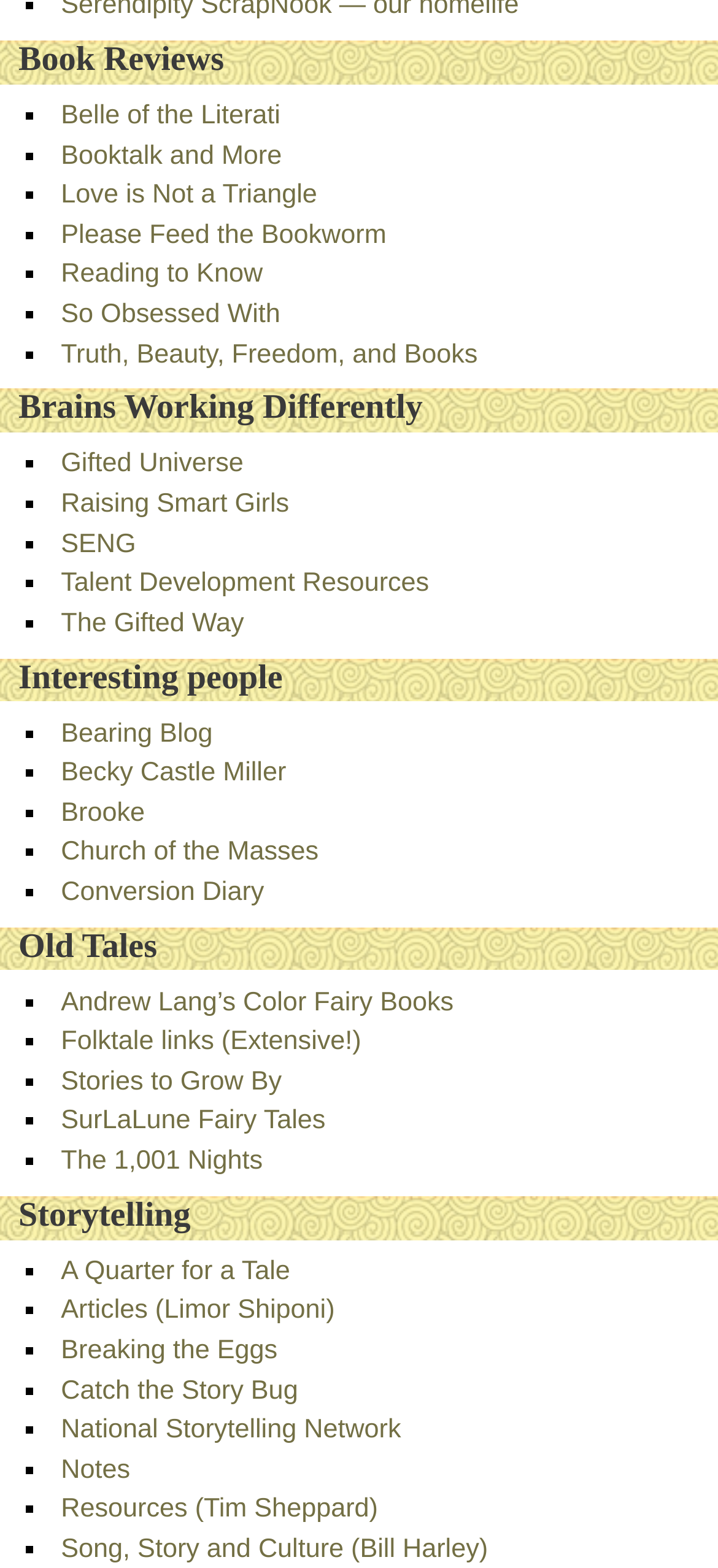Determine the bounding box coordinates of the clickable region to execute the instruction: "Go to the ORAL steroids page". The coordinates should be four float numbers between 0 and 1, denoted as [left, top, right, bottom].

None